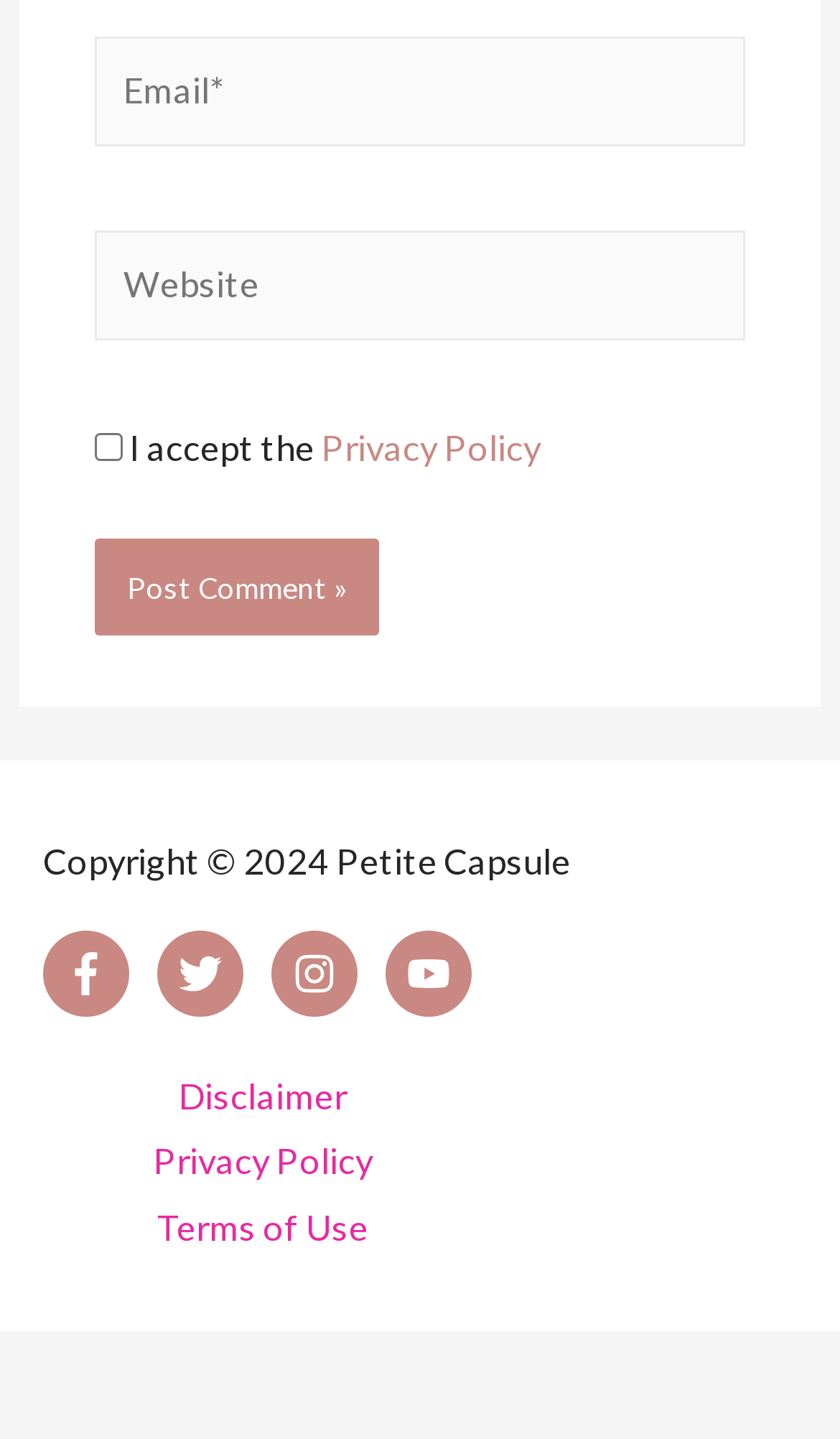Analyze the image and deliver a detailed answer to the question: What is the label of the first text box?

The first text box has a label 'Email*' which is indicated by the StaticText element with ID 374. This label is positioned above the text box with ID 323.